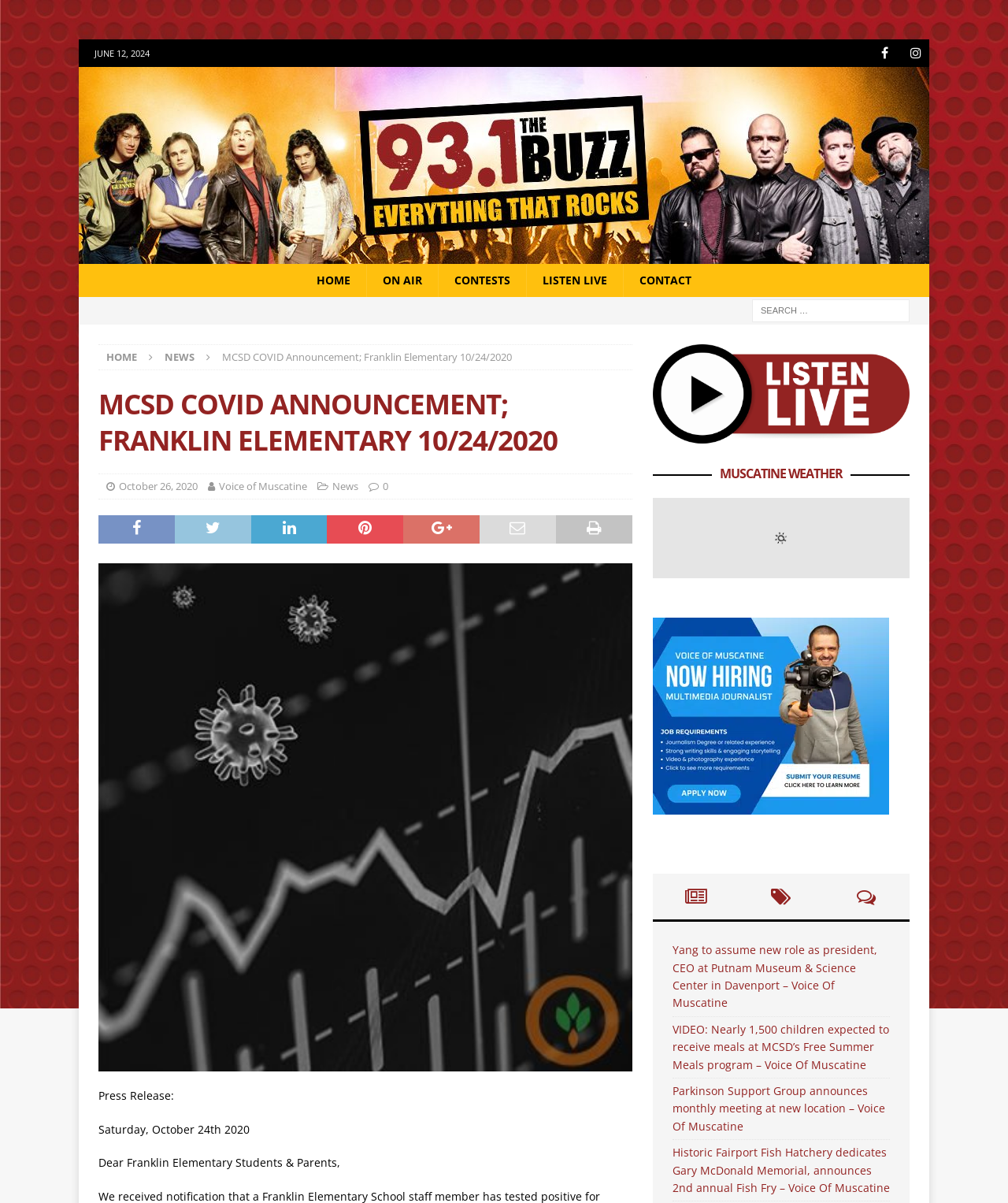Determine the bounding box coordinates for the region that must be clicked to execute the following instruction: "Check the weather".

[0.647, 0.387, 0.902, 0.401]